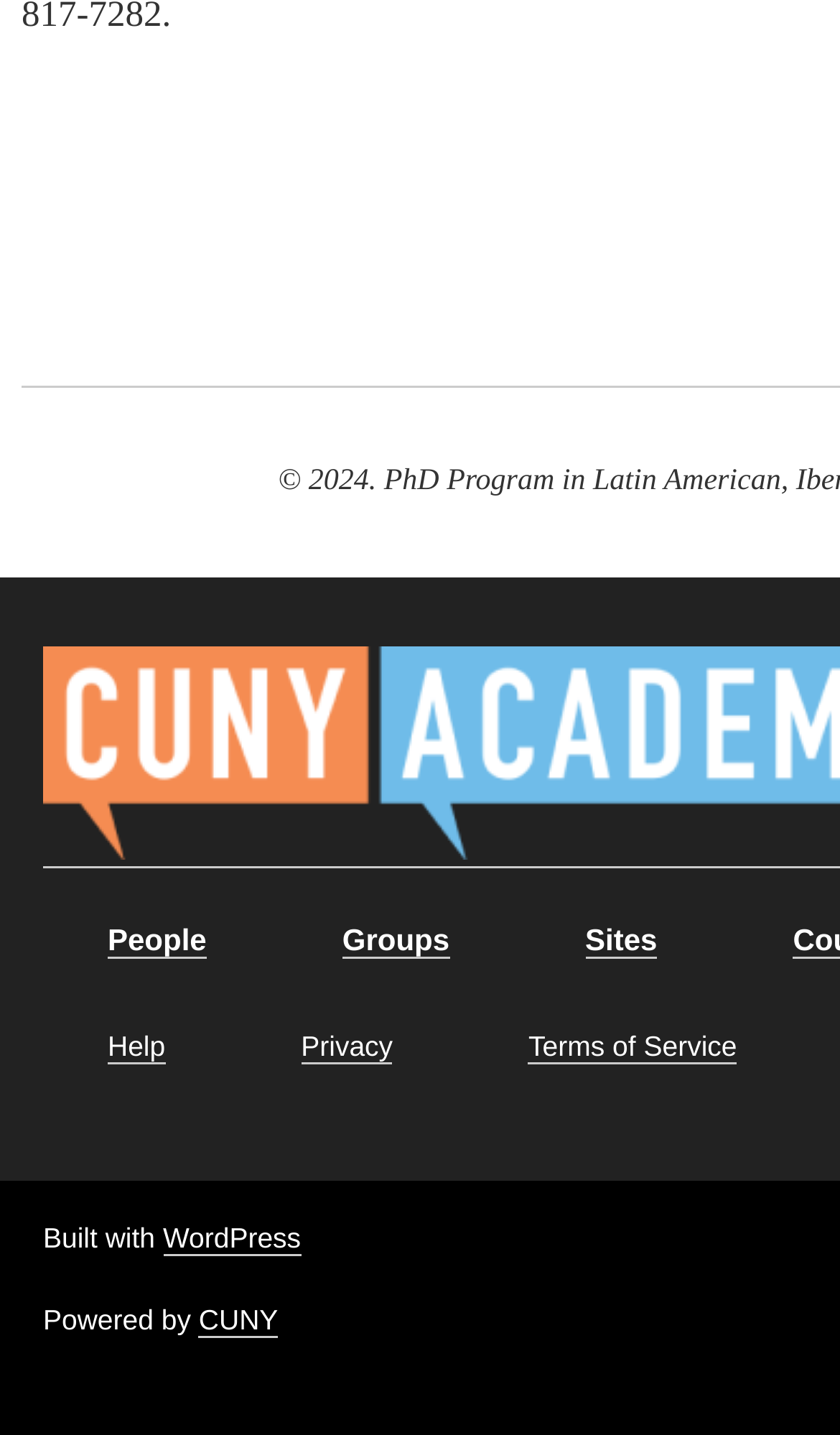Determine the bounding box coordinates of the clickable element to complete this instruction: "Click on People". Provide the coordinates in the format of four float numbers between 0 and 1, [left, top, right, bottom].

[0.128, 0.643, 0.246, 0.668]